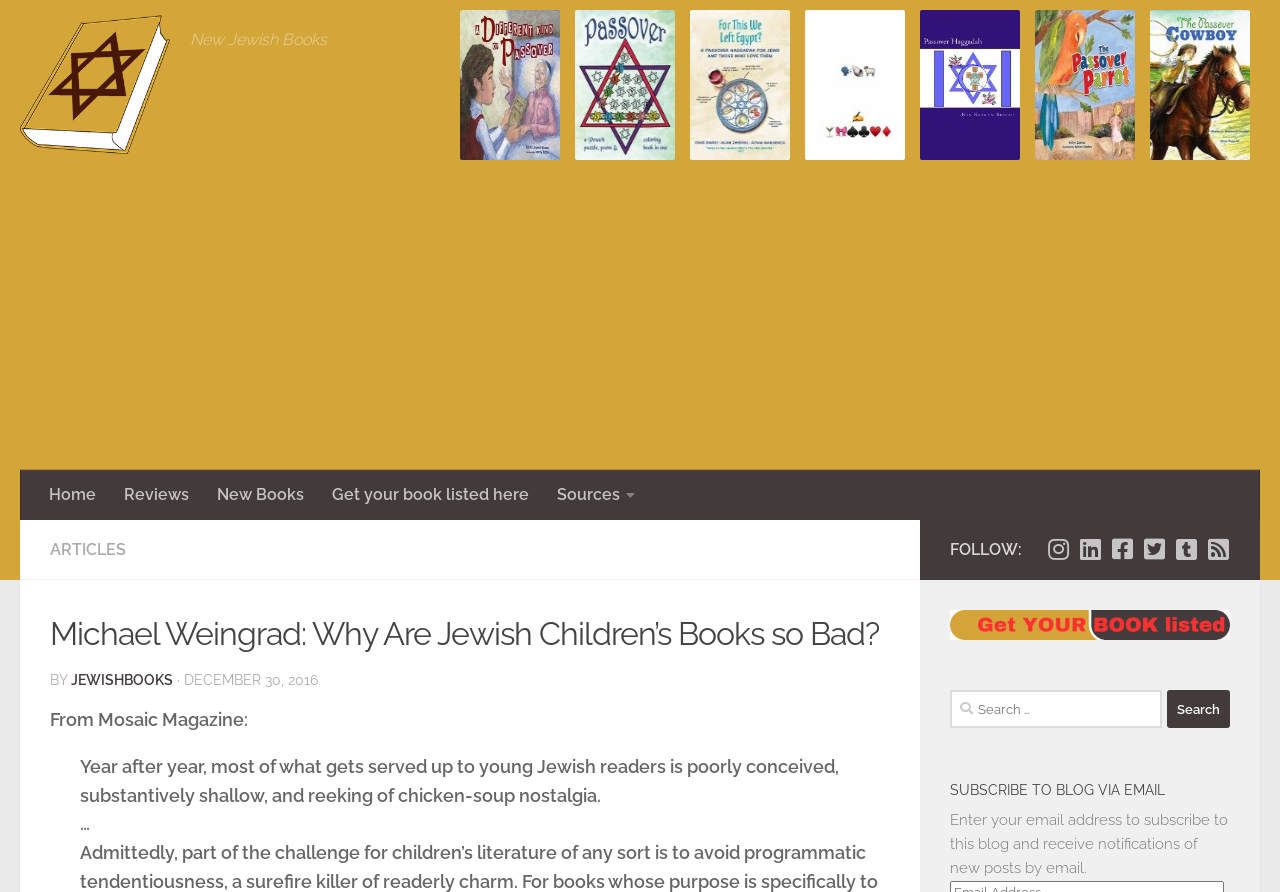Identify the bounding box coordinates of the element that should be clicked to fulfill this task: "Click on the 'Home' link". The coordinates should be provided as four float numbers between 0 and 1, i.e., [left, top, right, bottom].

[0.027, 0.527, 0.086, 0.583]